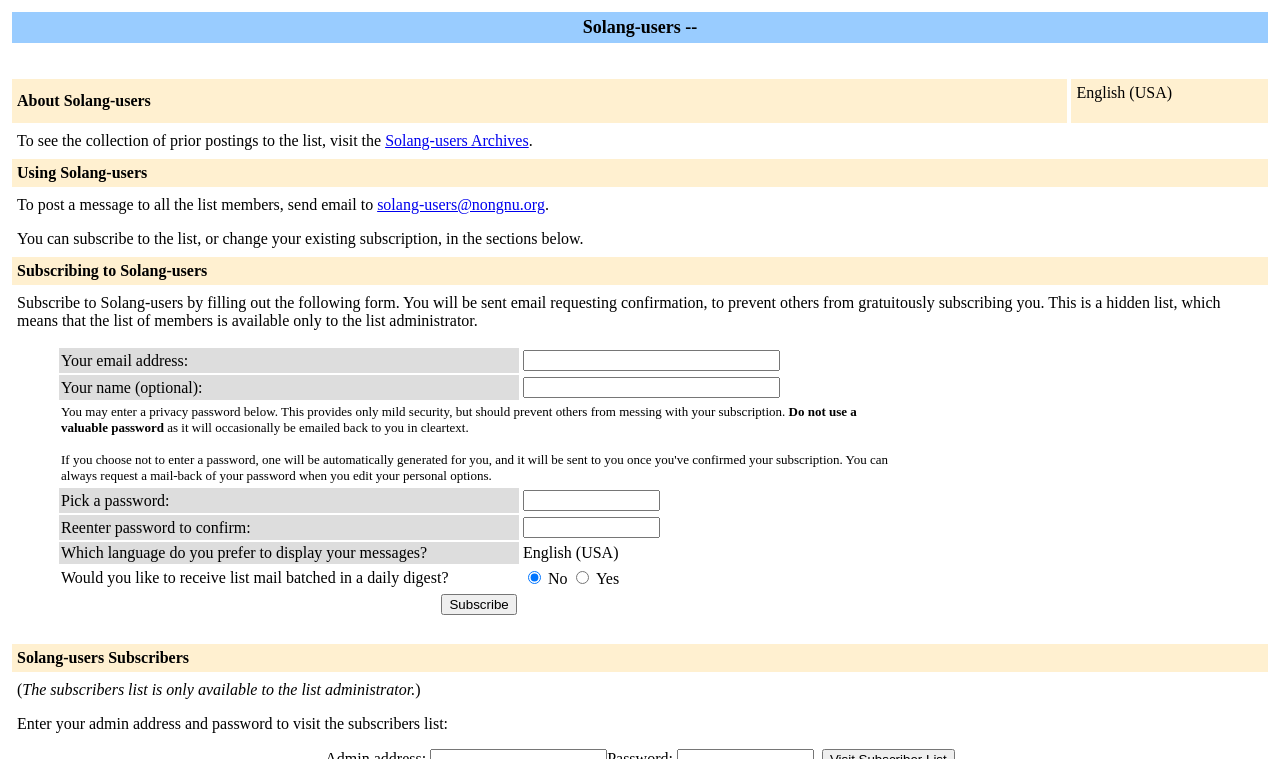Pinpoint the bounding box coordinates for the area that should be clicked to perform the following instruction: "Click on the 'Code' link".

None